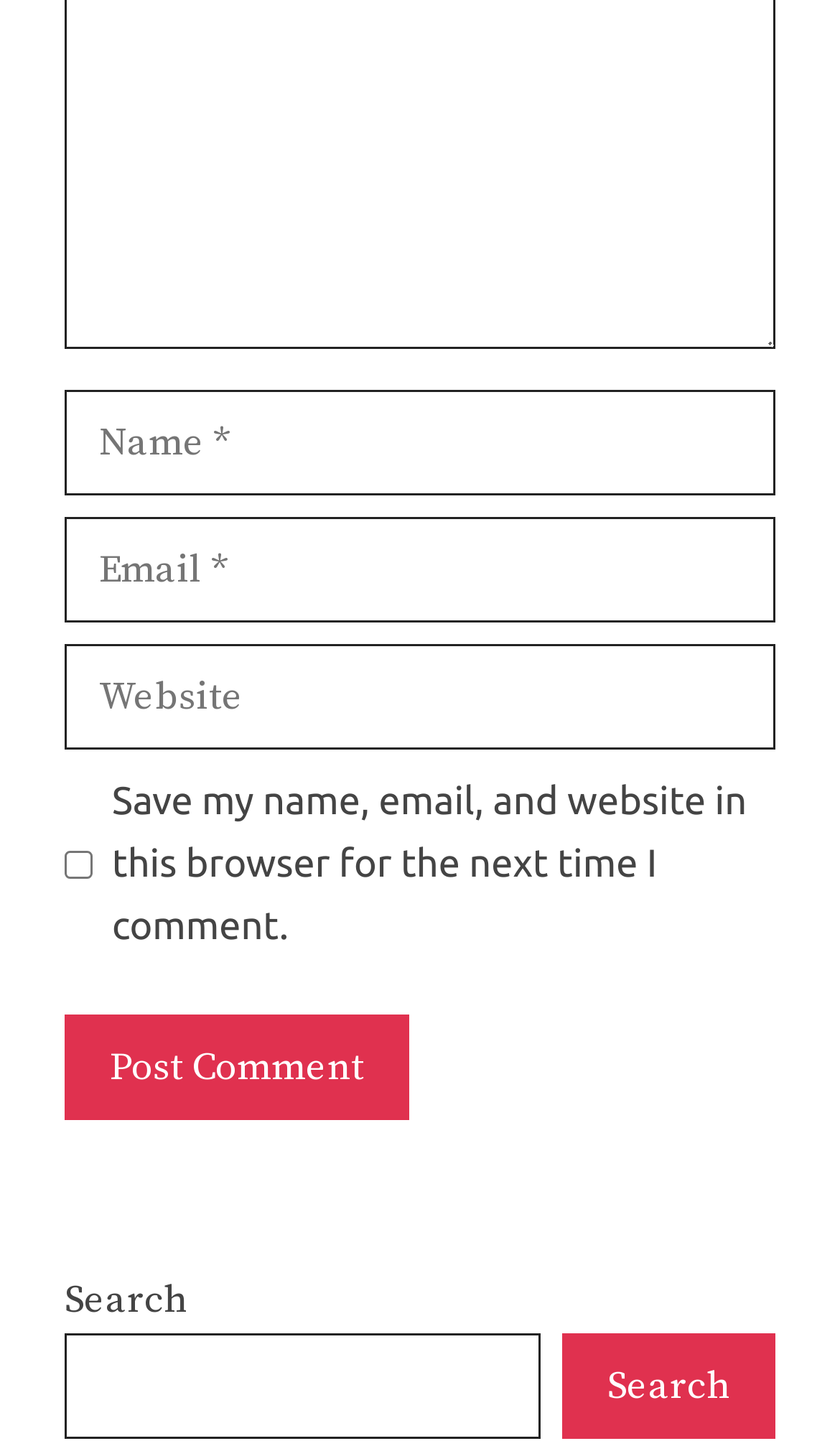Is the 'Save my name, email, and website' checkbox checked?
Can you offer a detailed and complete answer to this question?

The checkbox element with the text 'Save my name, email, and website in this browser for the next time I comment.' has a checked attribute set to false, indicating that it is not checked.